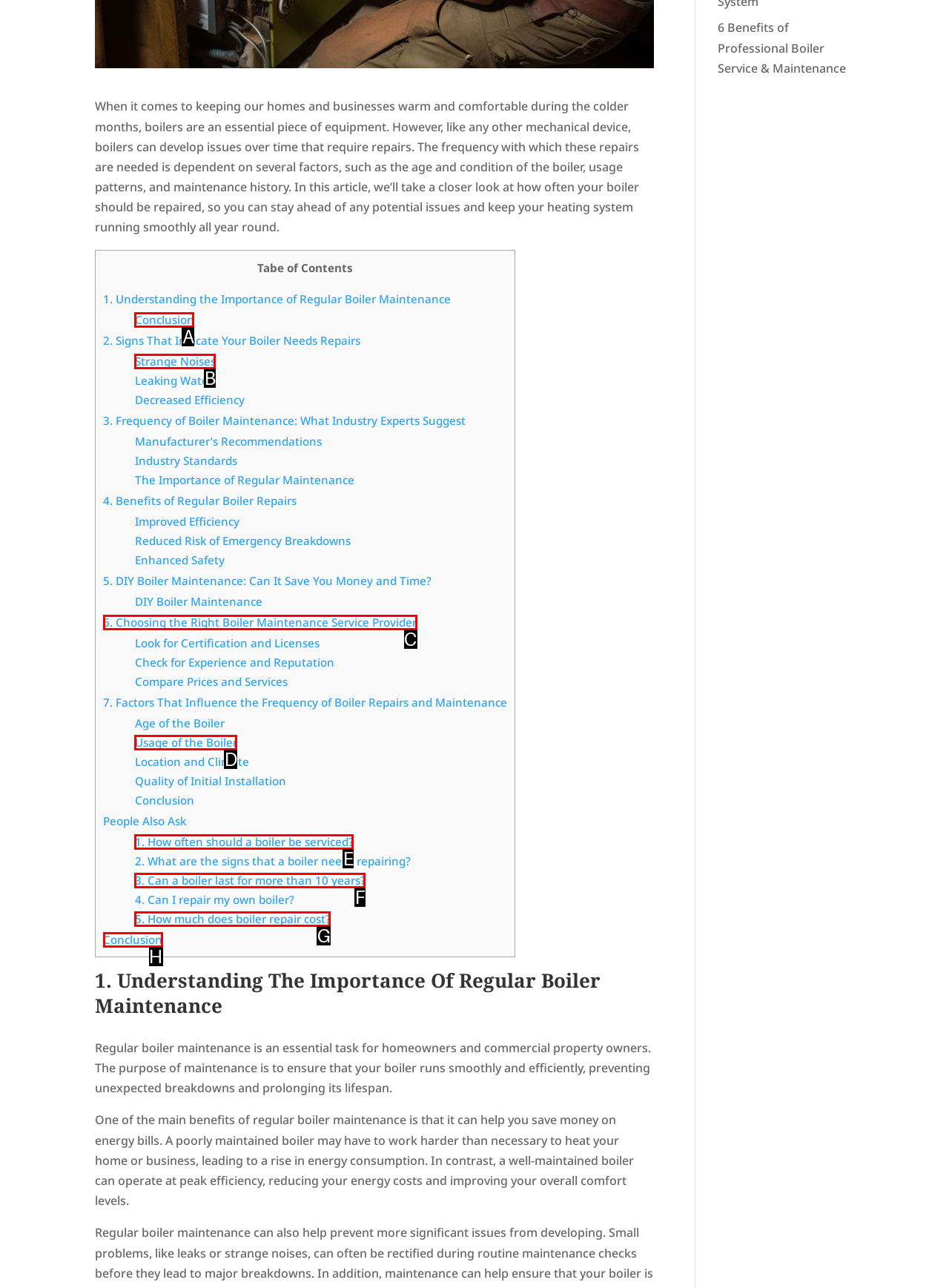Given the element description: Conclusion, choose the HTML element that aligns with it. Indicate your choice with the corresponding letter.

H